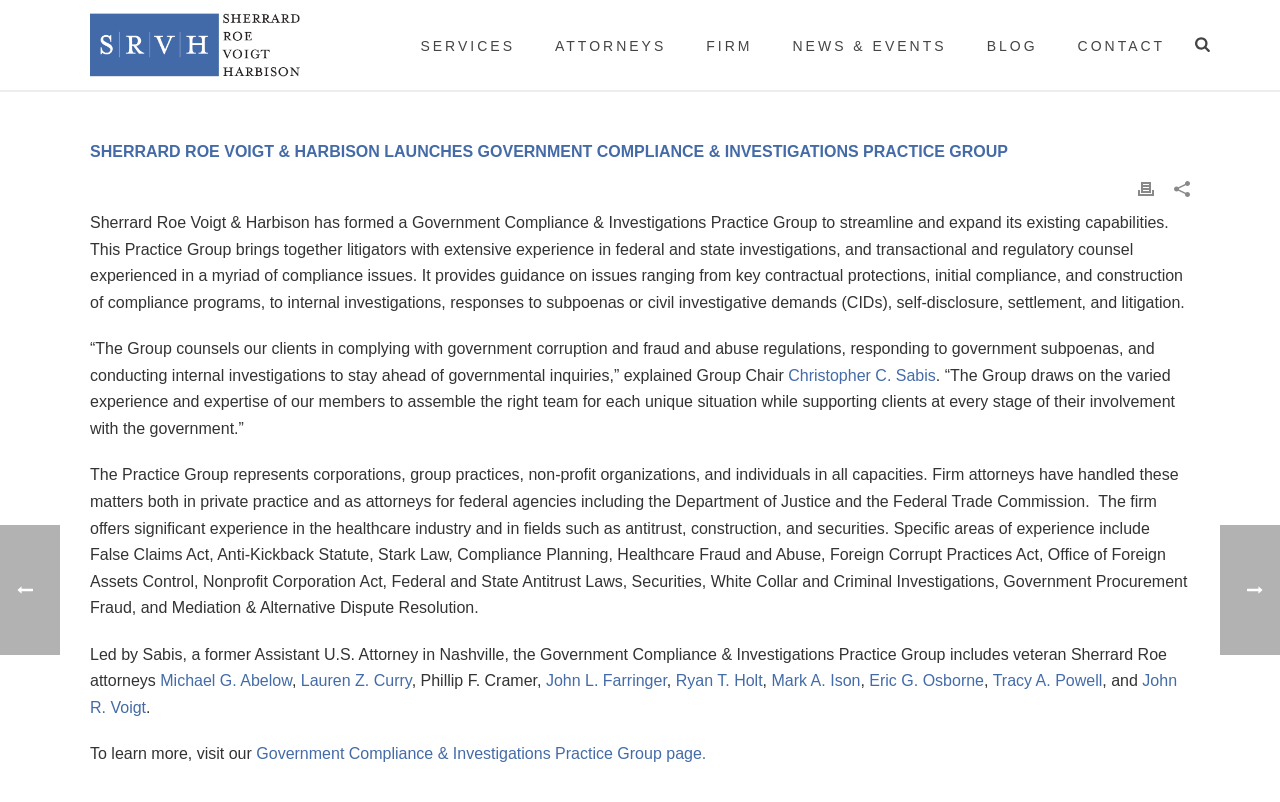Who is the chair of the Government Compliance & Investigations Practice Group?
Examine the image and give a concise answer in one word or a short phrase.

Christopher C. Sabis